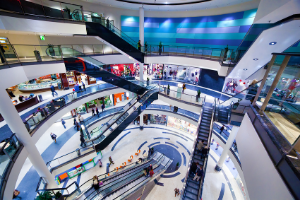Based on the image, provide a detailed and complete answer to the question: 
What is the purpose of the setting?

The caption states that the setting is ideal for families and friends looking to enjoy a day of shopping, dining, and entertainment, which implies that the purpose of the setting is for recreational activities.